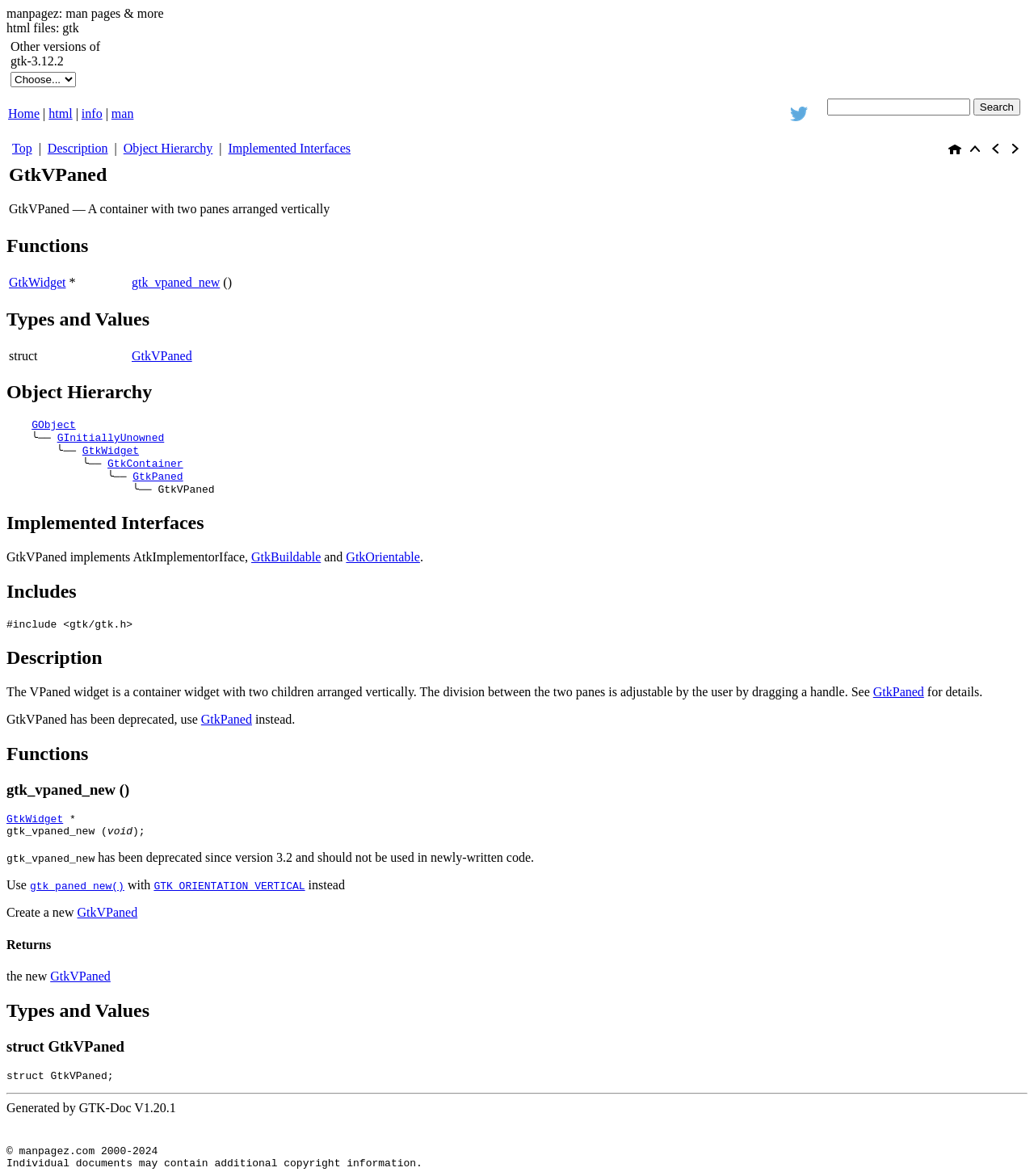Please find the bounding box for the following UI element description. Provide the coordinates in (top-left x, top-left y, bottom-right x, bottom-right y) format, with values between 0 and 1: GtkPaned

[0.194, 0.602, 0.244, 0.614]